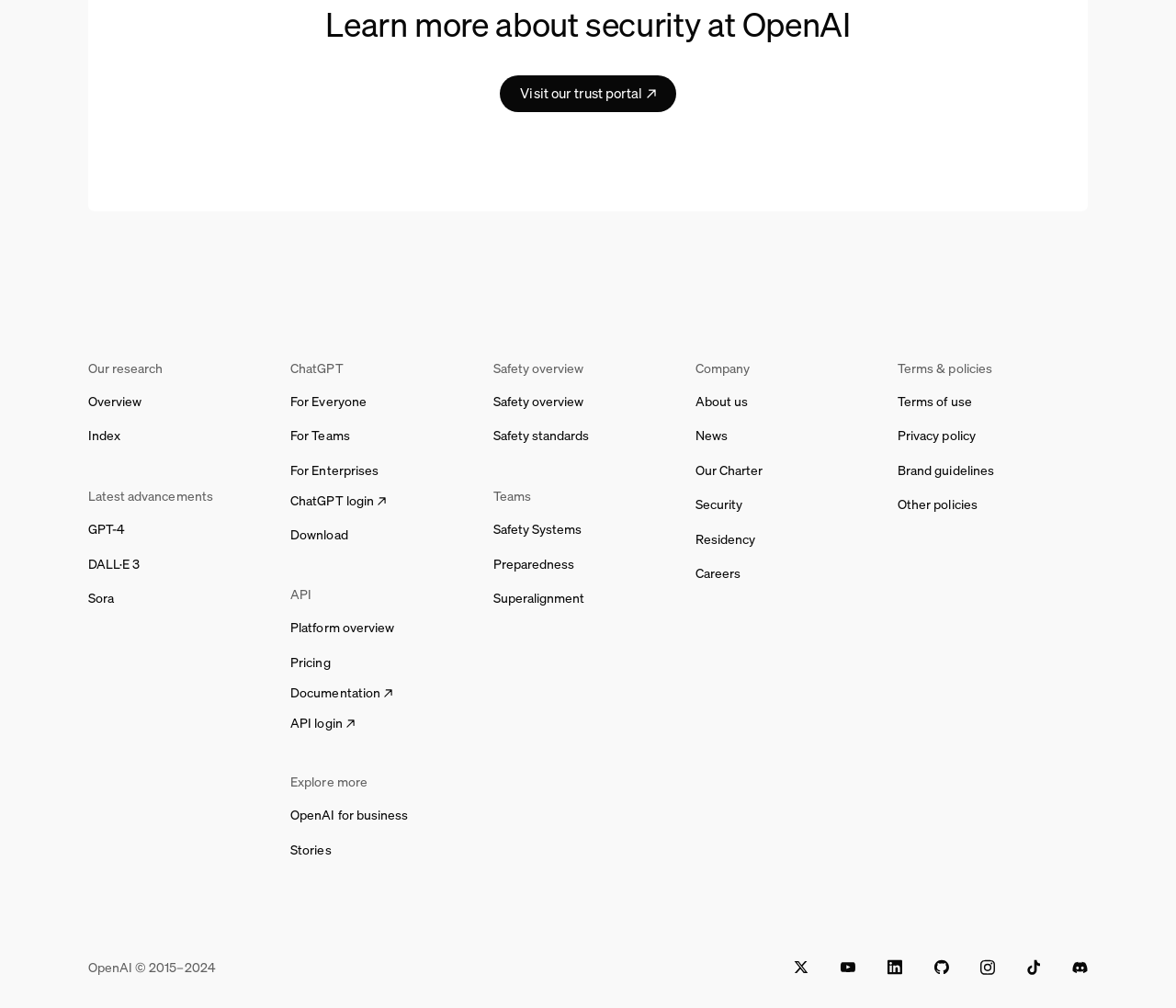Find the bounding box coordinates of the element to click in order to complete the given instruction: "View OpenAI for business."

[0.246, 0.798, 0.348, 0.819]